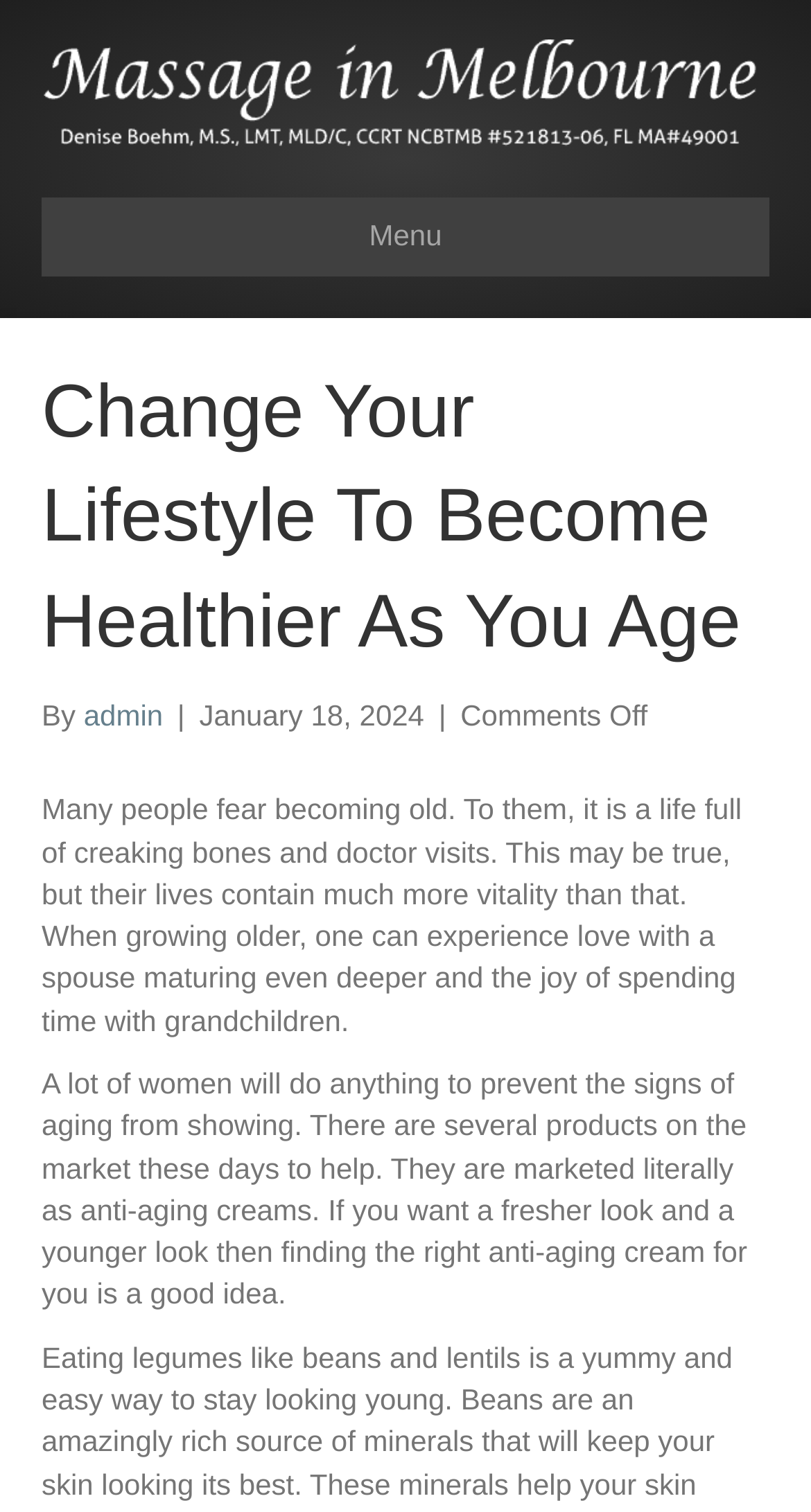Determine the bounding box coordinates for the UI element with the following description: "alt="Best Melbourne Florida Massage Therapist"". The coordinates should be four float numbers between 0 and 1, represented as [left, top, right, bottom].

[0.051, 0.053, 0.949, 0.075]